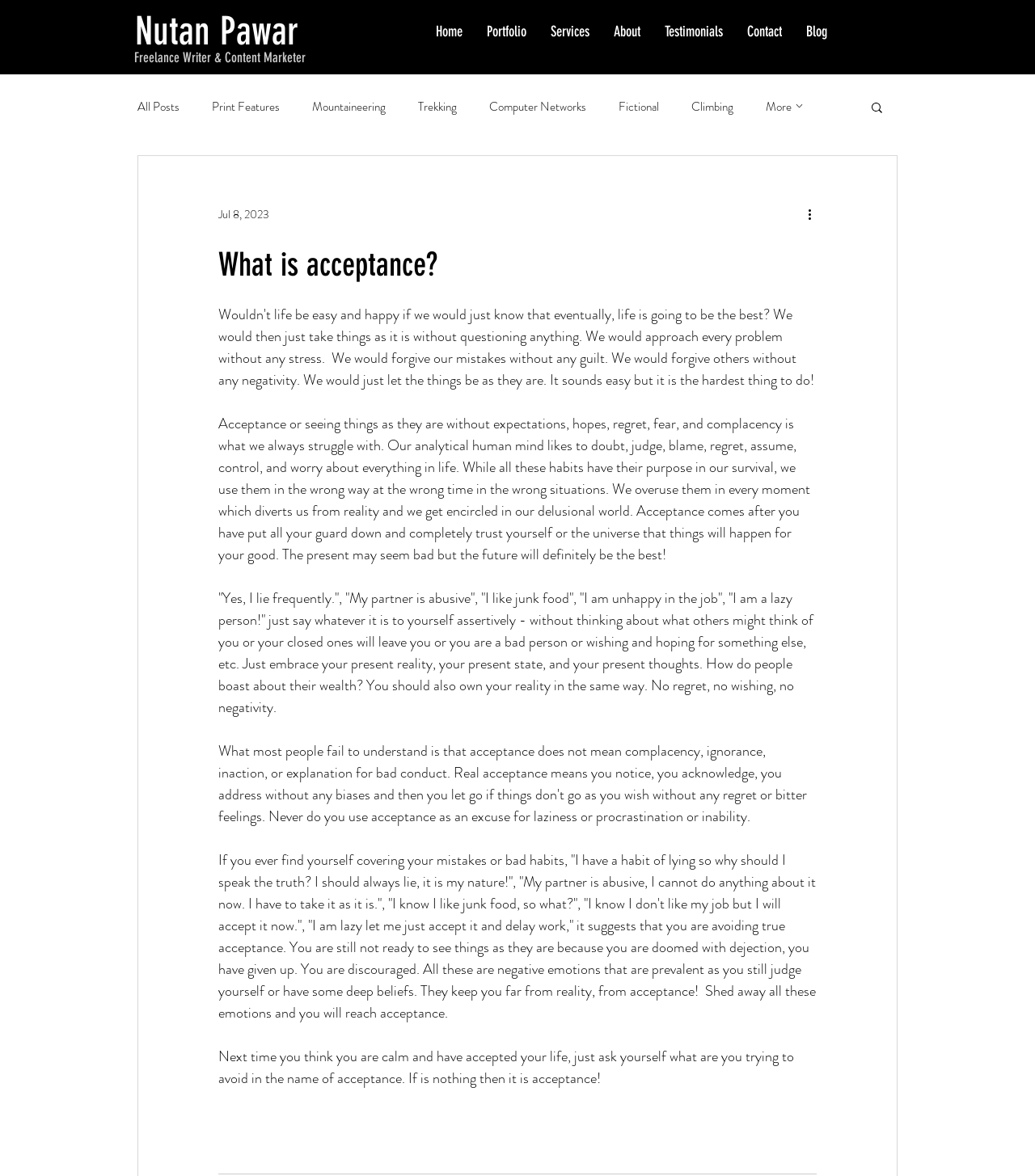Respond to the question below with a single word or phrase: What is the date mentioned in the article?

Jul 8, 2023